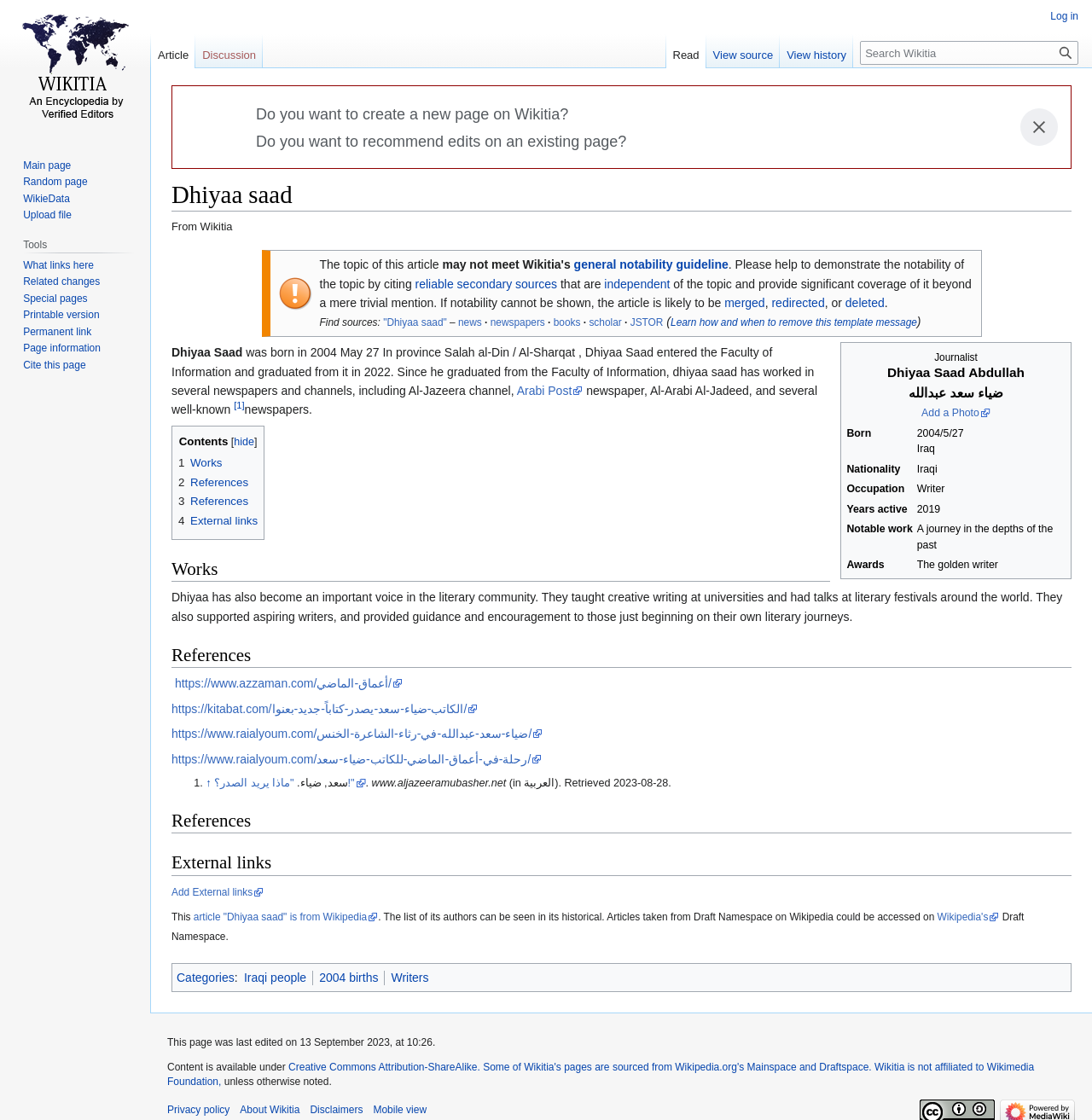What is the title of the notable work of Dhiyaa Saad?
Please give a detailed and elaborate explanation in response to the question.

In the table in the webpage, the notable work of Dhiyaa Saad is listed as 'A journey in the depths of the past' in the row with the header 'Notable work'.